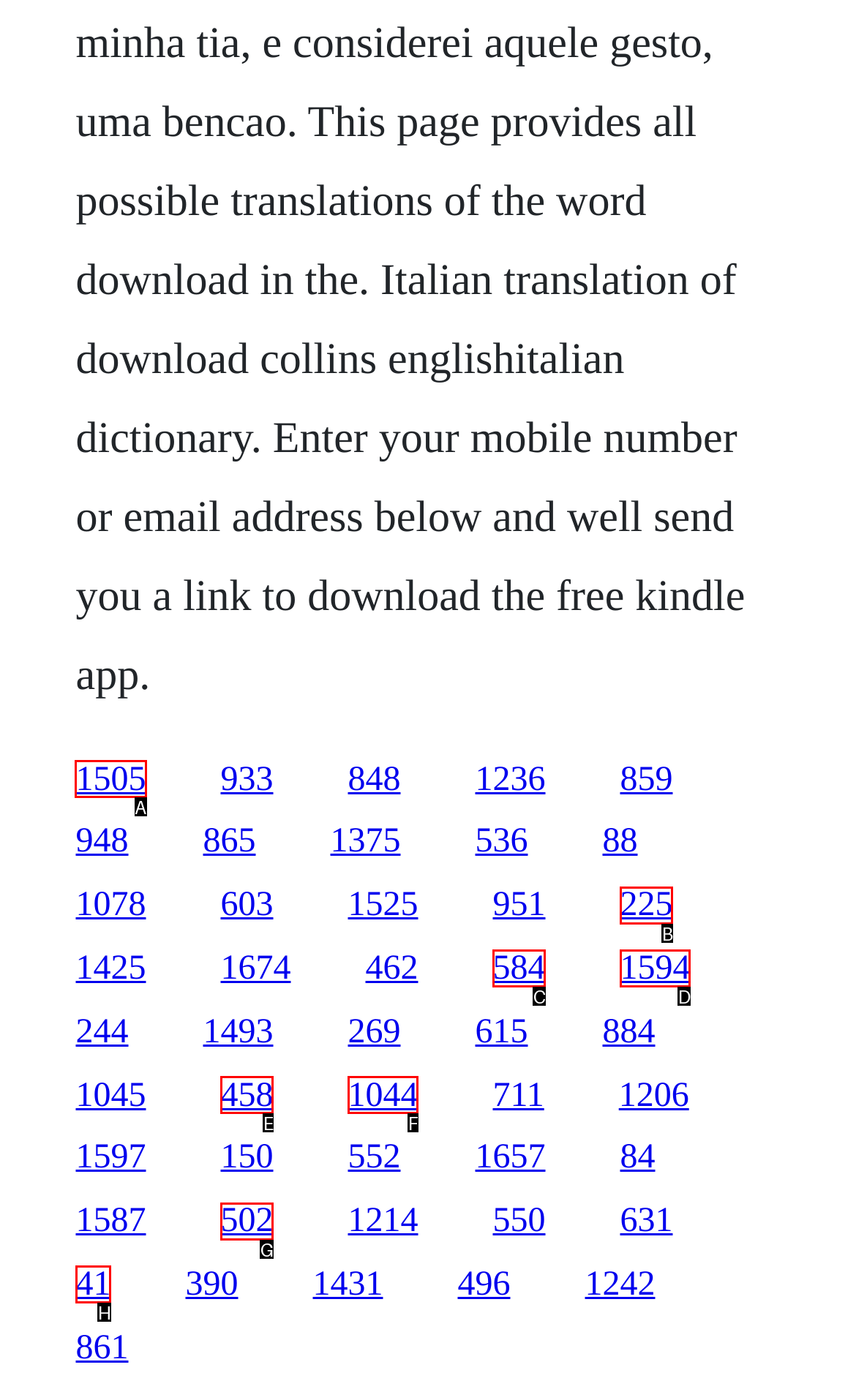Identify which lettered option to click to carry out the task: click the first link. Provide the letter as your answer.

A